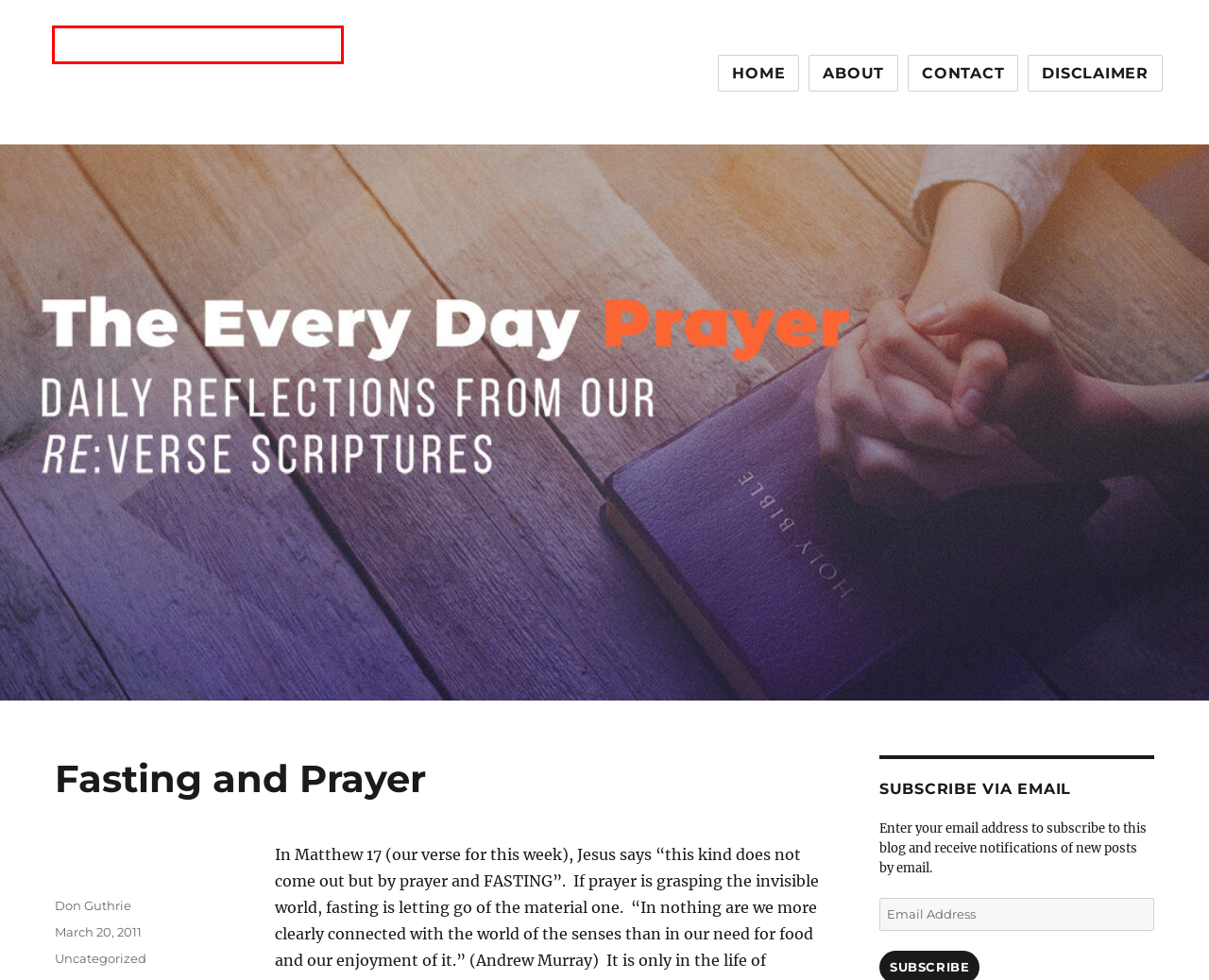Look at the screenshot of a webpage, where a red bounding box highlights an element. Select the best description that matches the new webpage after clicking the highlighted element. Here are the candidates:
A. Revelation – The Everyday Prayer
B. Uncategorized – The Everyday Prayer
C. Prayer – The Everyday Prayer
D. The Lord’s Prayer – The Everyday Prayer
E. Contact – The Everyday Prayer
F. About – The Everyday Prayer
G. Don Guthrie – The Everyday Prayer
H. The Everyday Prayer – Daily Reflections from our Re:Verse Scripture

H